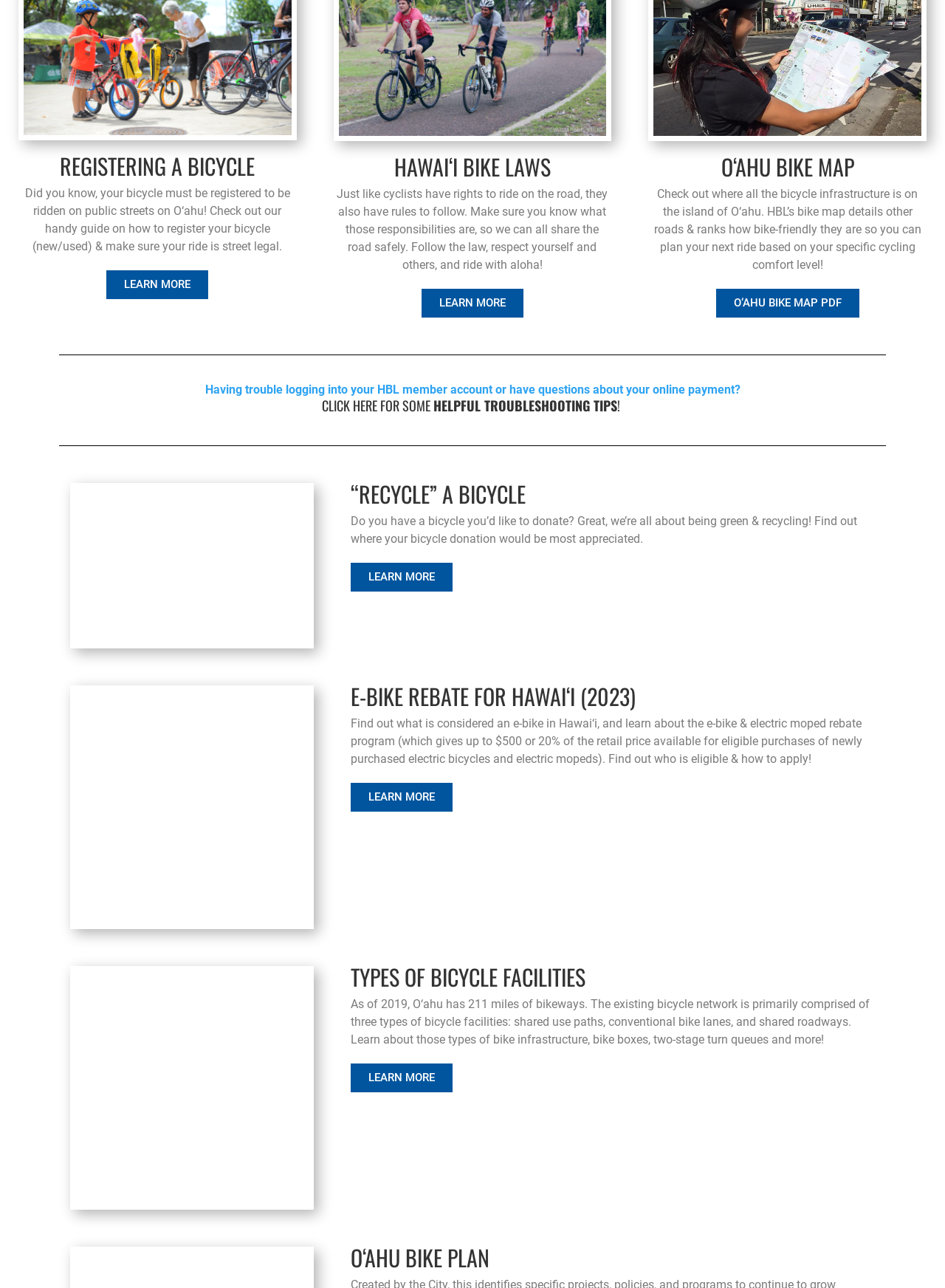Kindly determine the bounding box coordinates of the area that needs to be clicked to fulfill this instruction: "Find out about types of bicycle facilities".

[0.371, 0.826, 0.479, 0.848]